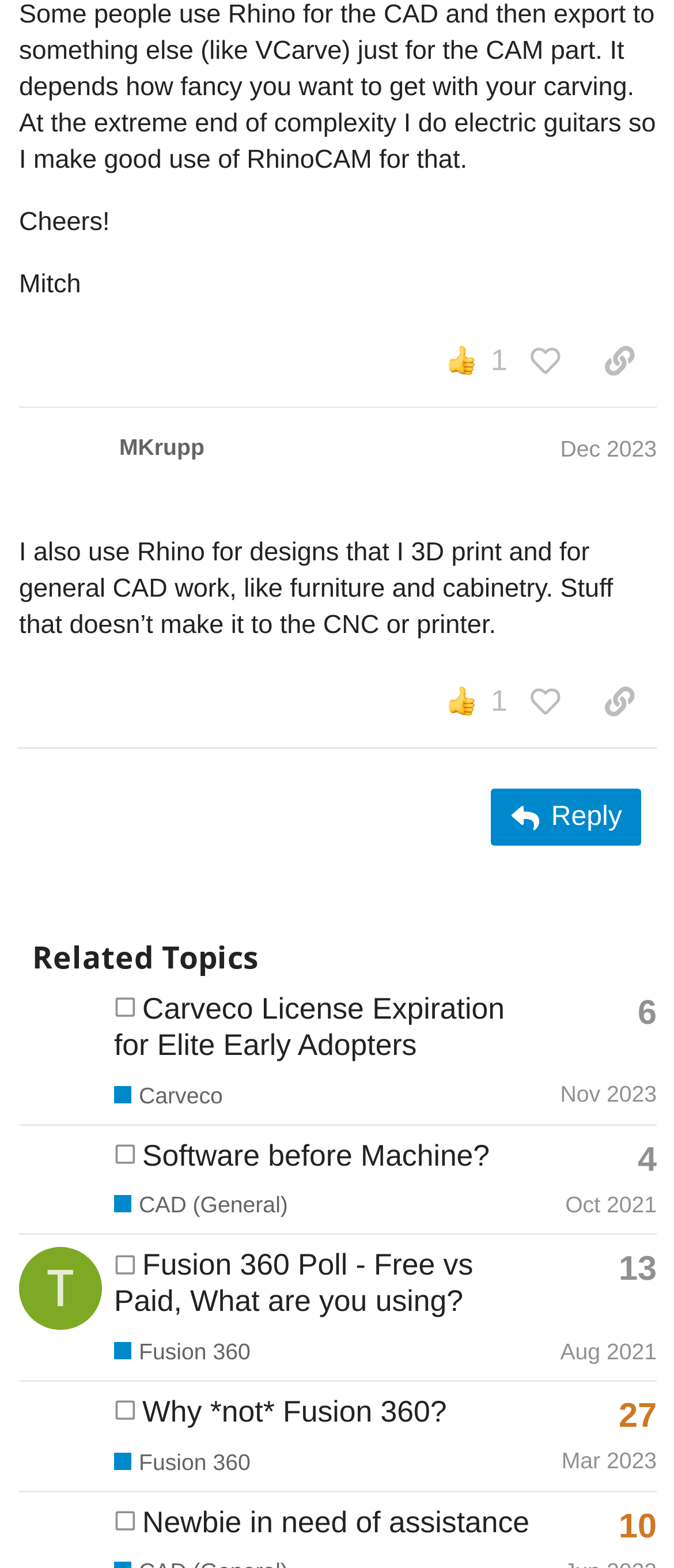Please determine the bounding box of the UI element that matches this description: Software before Machine?. The coordinates should be given as (top-left x, top-left y, bottom-right x, bottom-right y), with all values between 0 and 1.

[0.211, 0.725, 0.727, 0.747]